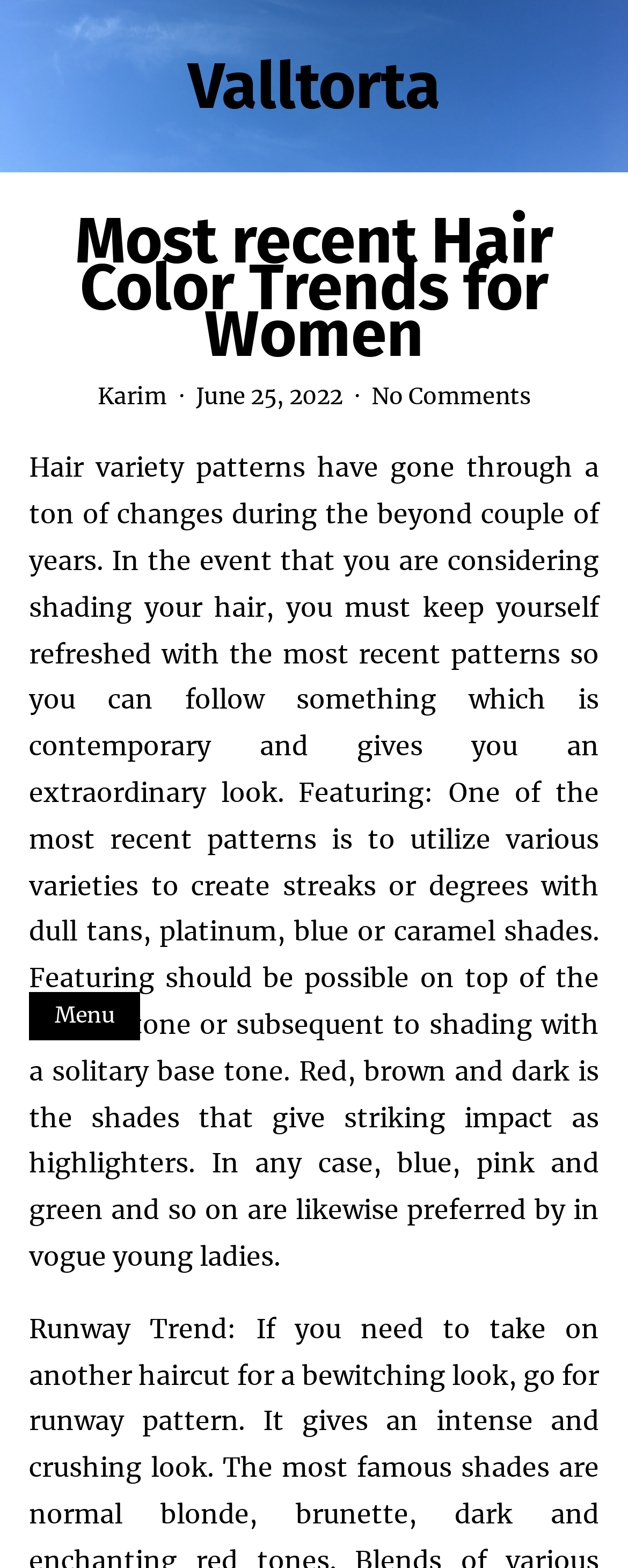Given the content of the image, can you provide a detailed answer to the question?
Who is the author of the article?

I found the author's name by looking at the link element with the text 'Karim' which is likely to be the author of the article.